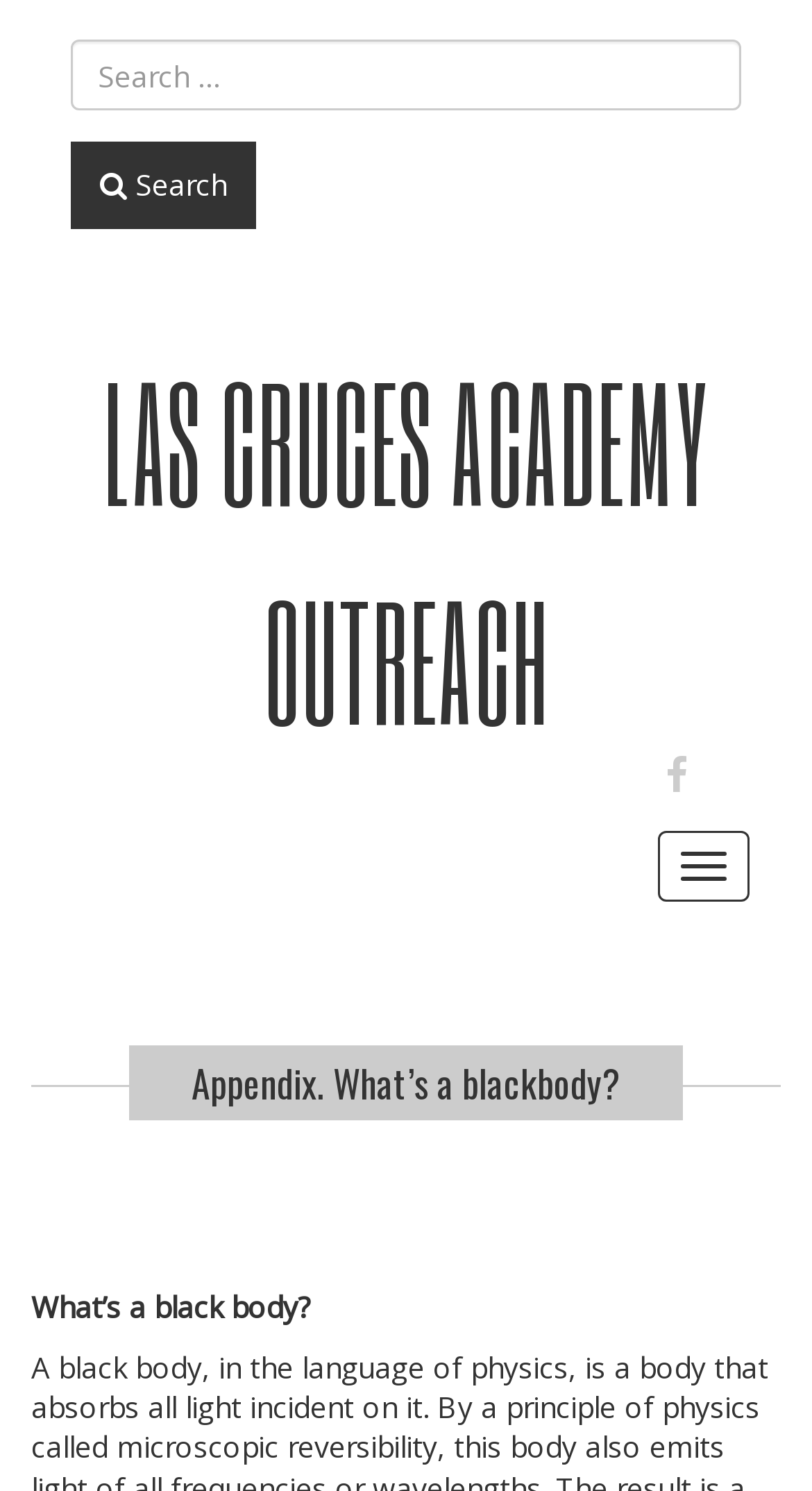Utilize the details in the image to thoroughly answer the following question: How many social media links are there?

I found the answer by looking at the link element with the text ' FACEBOOK' which is the only social media link on the page.